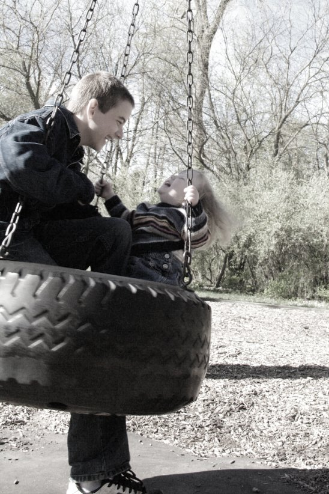Use a single word or phrase to answer the question:
What is the girl wearing?

Colorful striped sweater